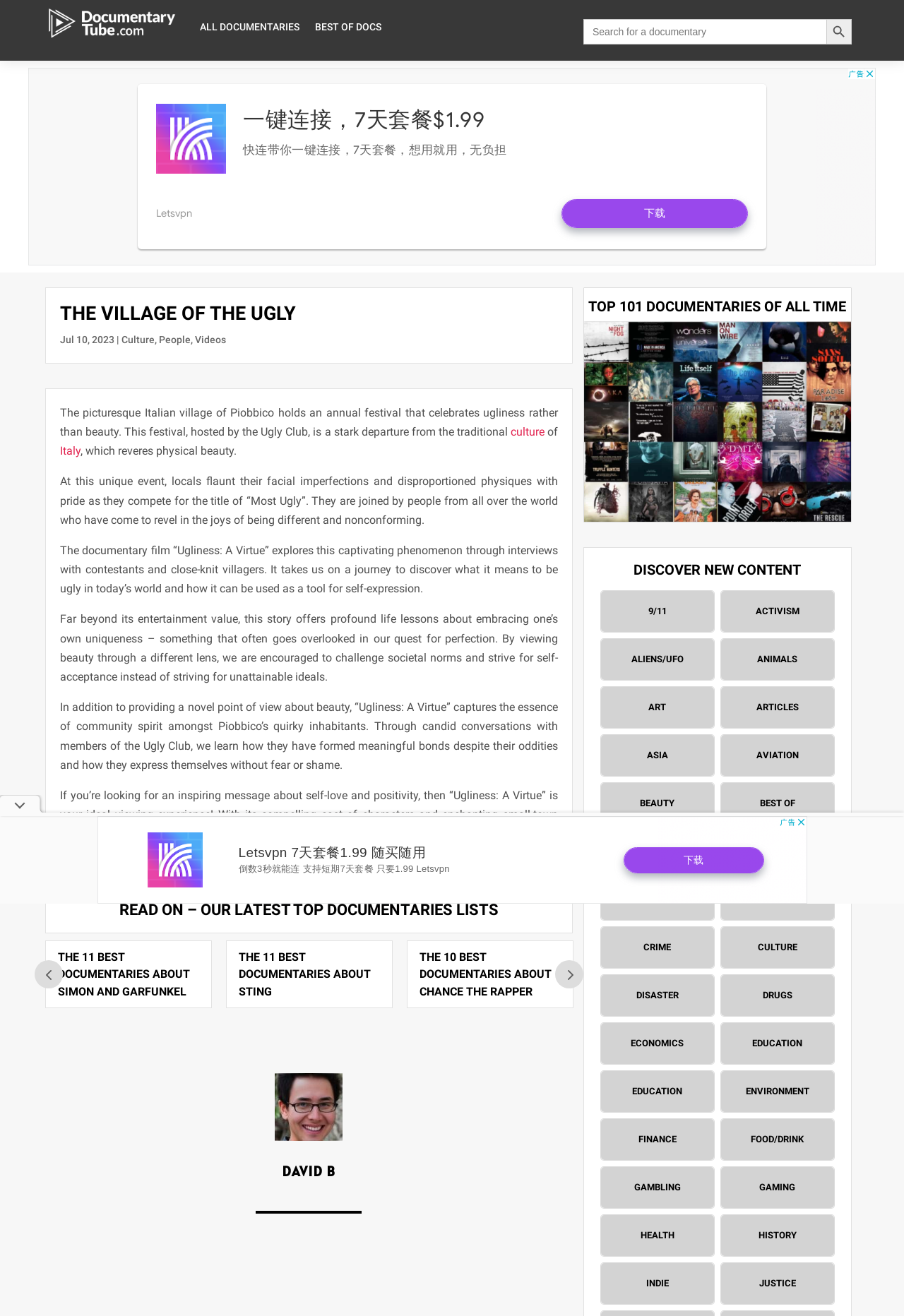Can you pinpoint the bounding box coordinates for the clickable element required for this instruction: "Select an option from the 'ARCHIVES' combobox"? The coordinates should be four float numbers between 0 and 1, i.e., [left, top, right, bottom].

None